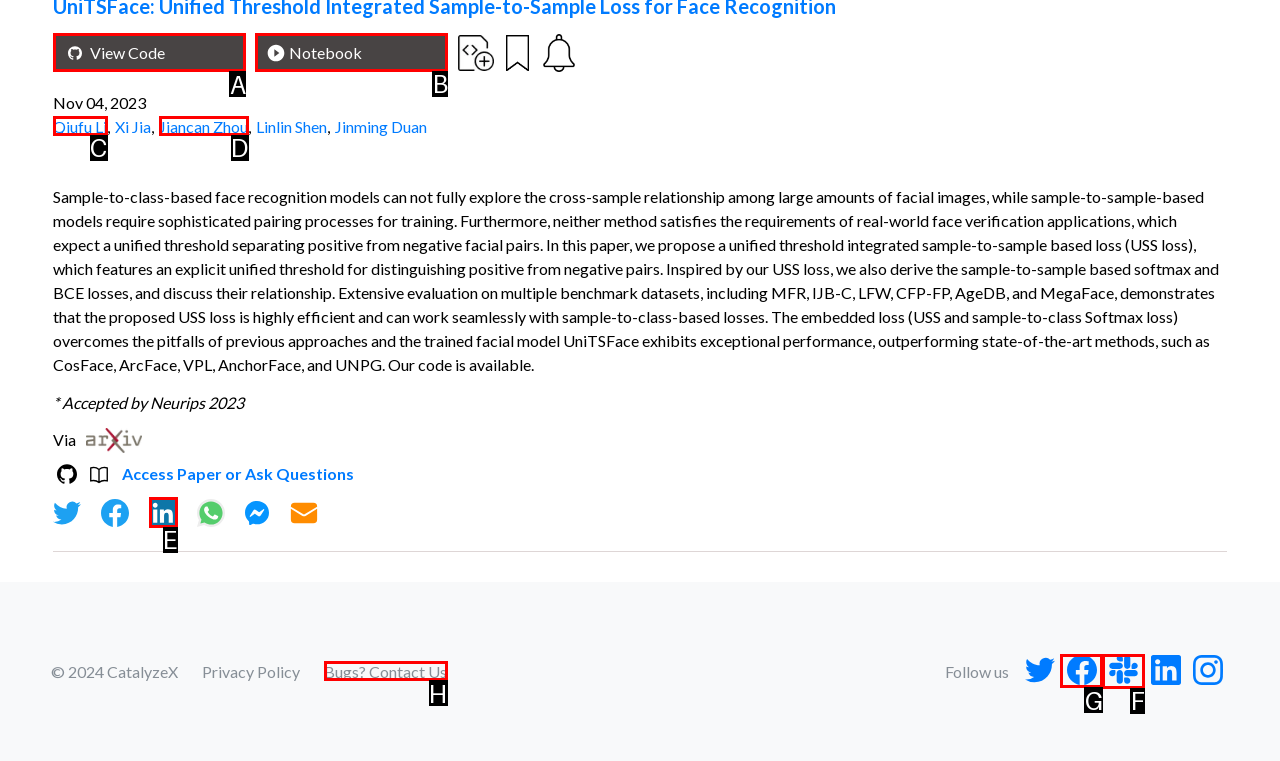Find the correct option to complete this instruction: View code on Github. Reply with the corresponding letter.

A